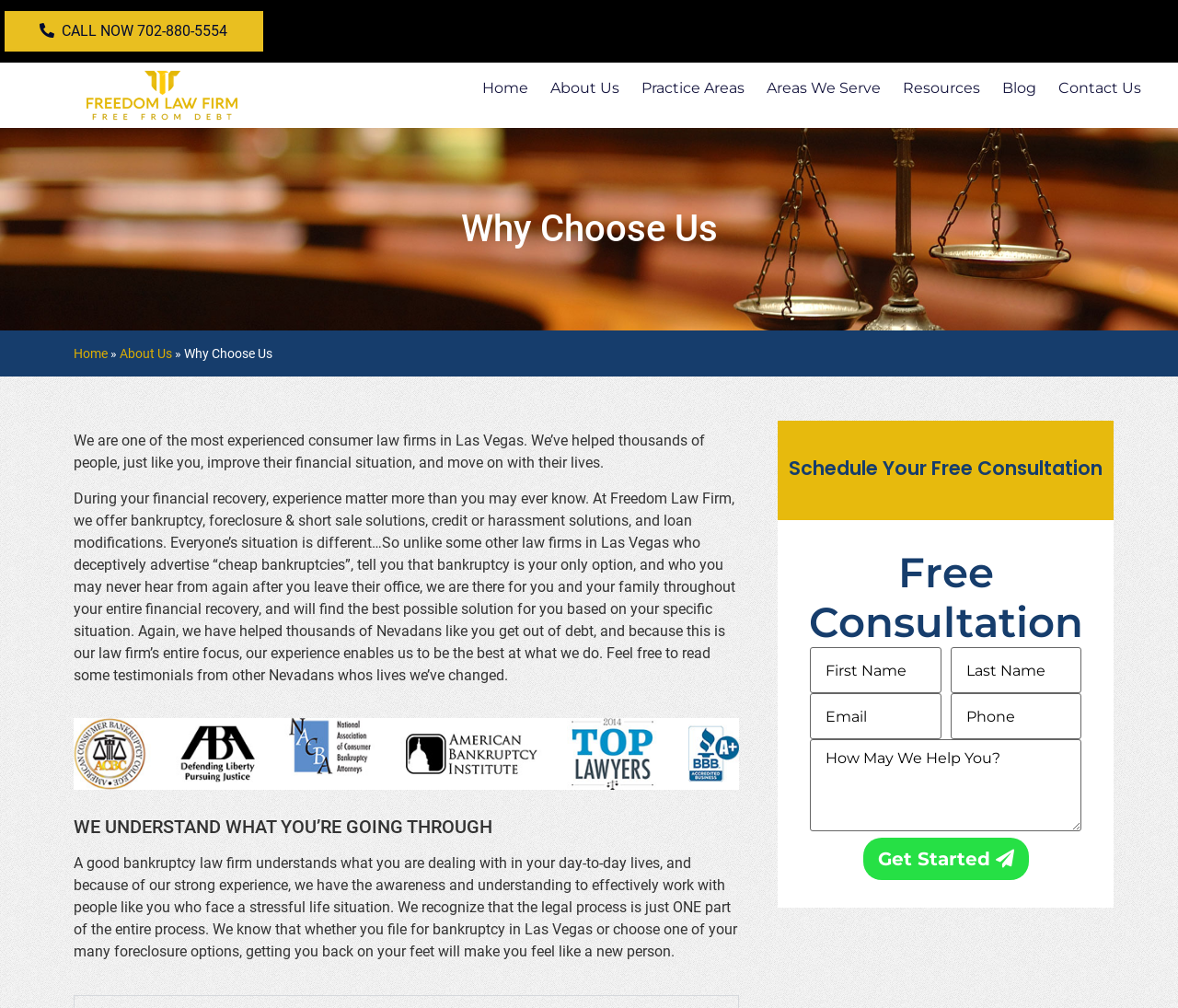Identify and provide the main heading of the webpage.

Why Choose Us